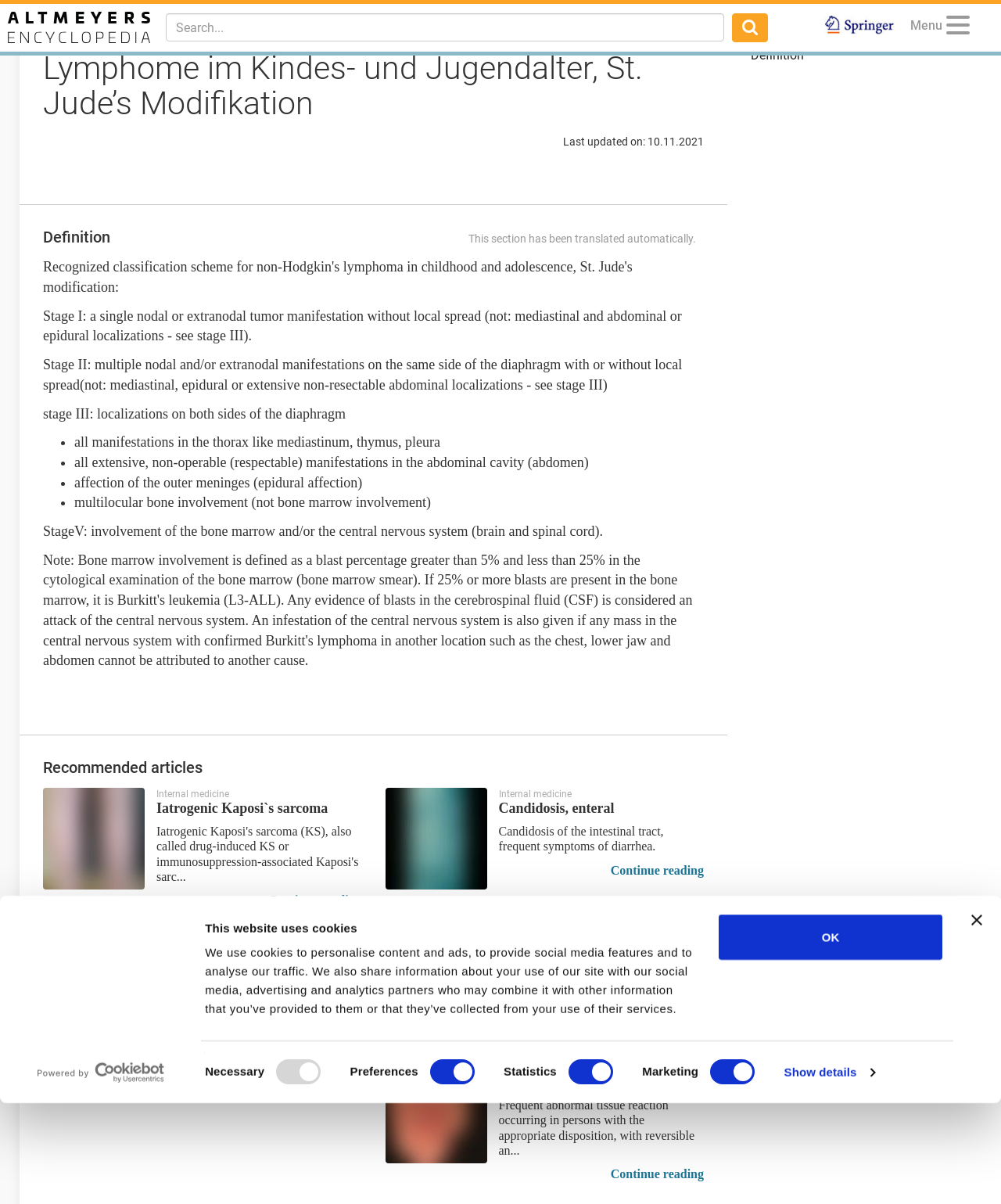Pinpoint the bounding box coordinates of the area that should be clicked to complete the following instruction: "Read the FAQ". The coordinates must be given as four float numbers between 0 and 1, i.e., [left, top, right, bottom].

None